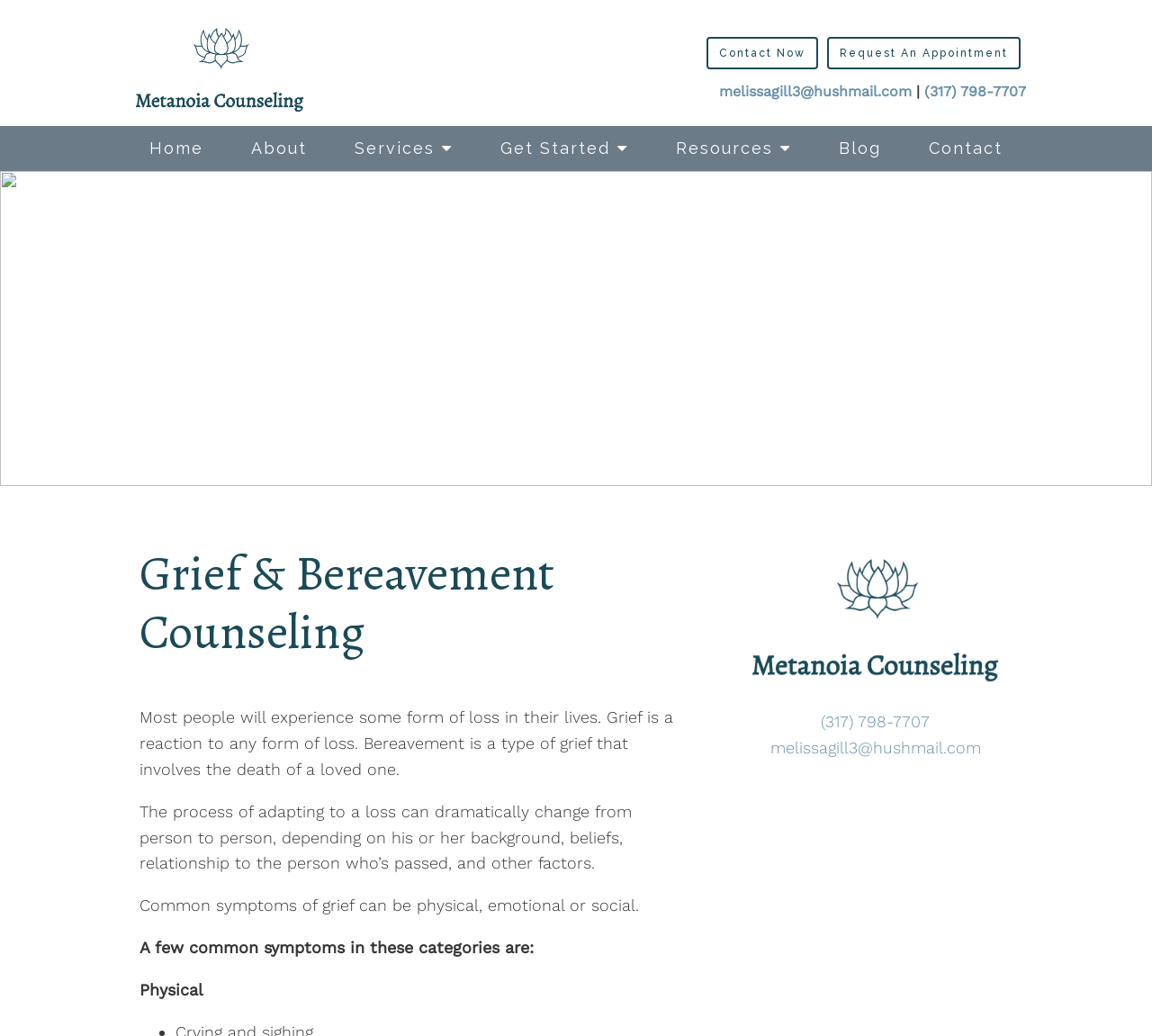Bounding box coordinates are given in the format (top-left x, top-left y, bottom-right x, bottom-right y). All values should be floating point numbers between 0 and 1. Provide the bounding box coordinate for the UI element described as: Rates & Insurance

[0.414, 0.23, 0.586, 0.263]